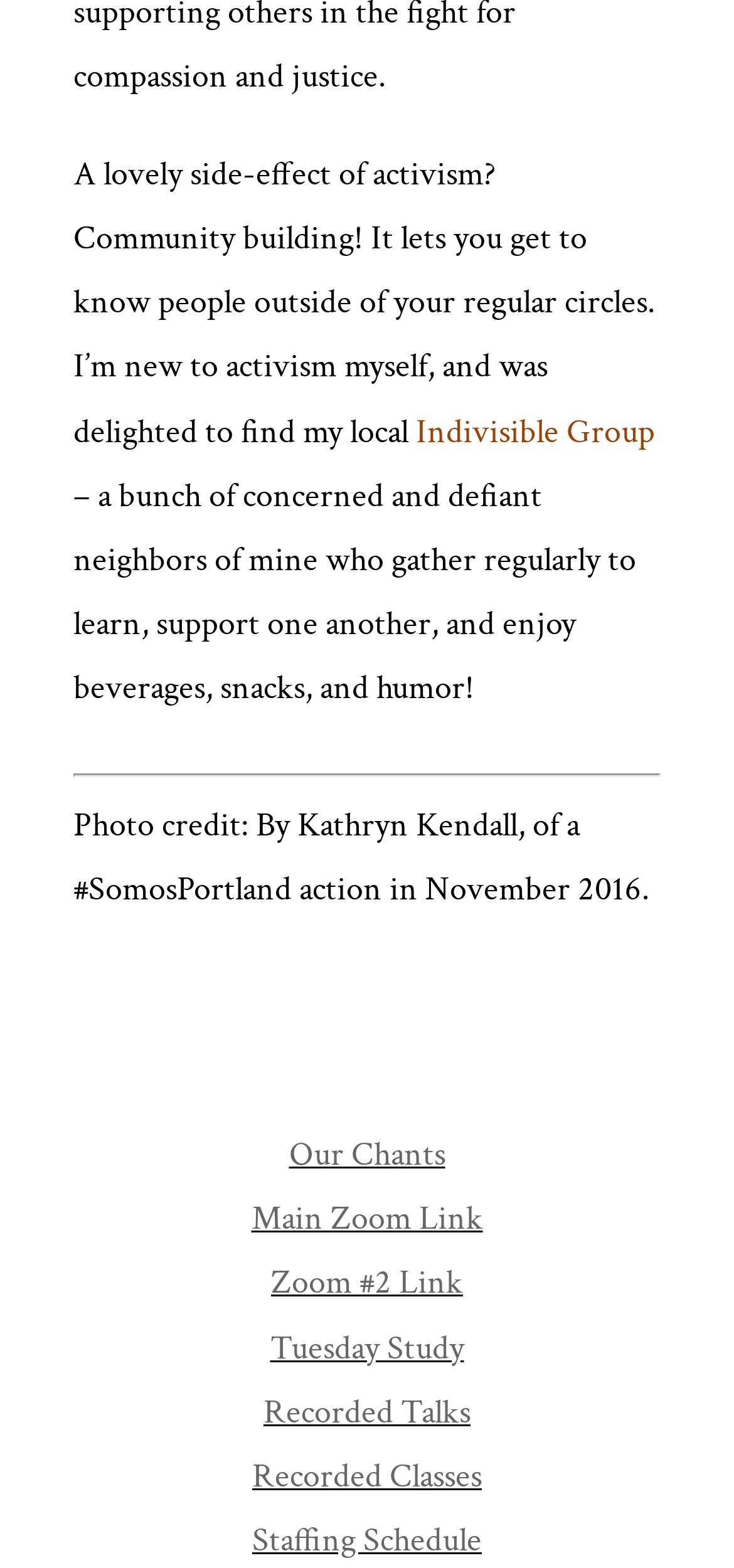Answer with a single word or phrase: 
How many action links are there?

7